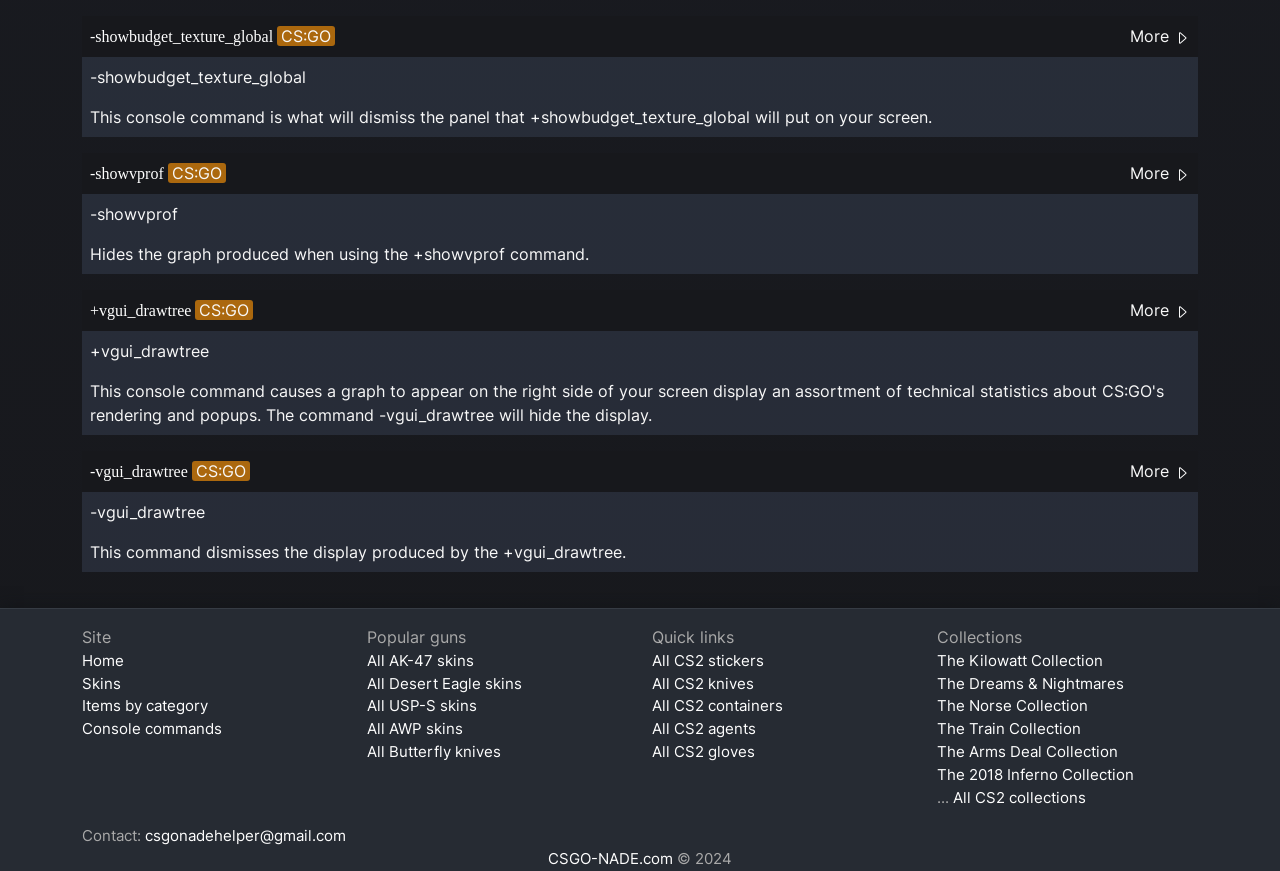Locate the bounding box coordinates of the clickable region to complete the following instruction: "Click on the '-showvprof' link."

[0.07, 0.189, 0.131, 0.209]